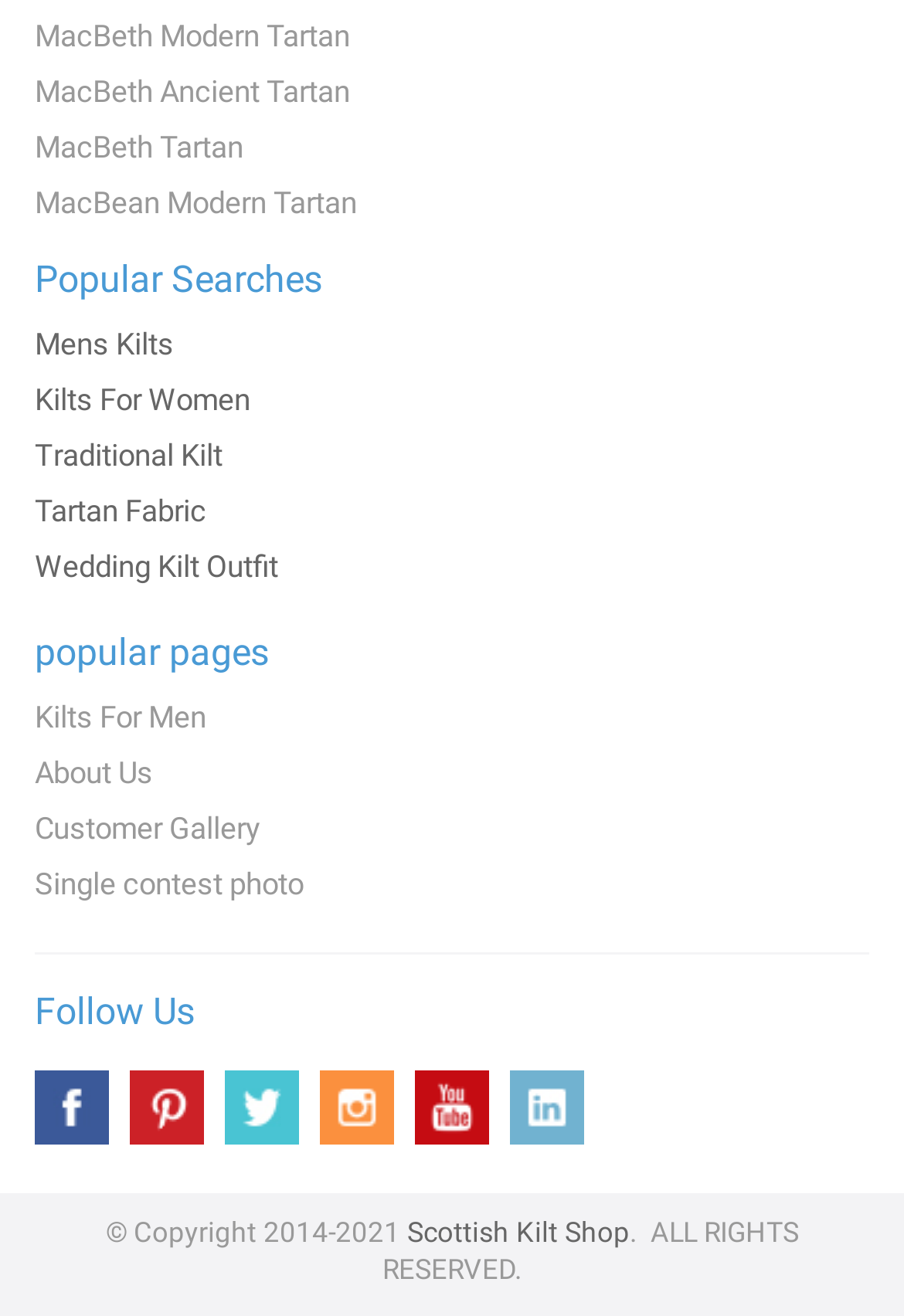Refer to the image and provide an in-depth answer to the question: 
How many kilt-related links are there?

There are five kilt-related links: 'Mens Kilts', 'Kilts For Women', 'Traditional Kilt', 'Kilts For Men', and 'Wedding Kilt Outfit', which are all related to kilts.